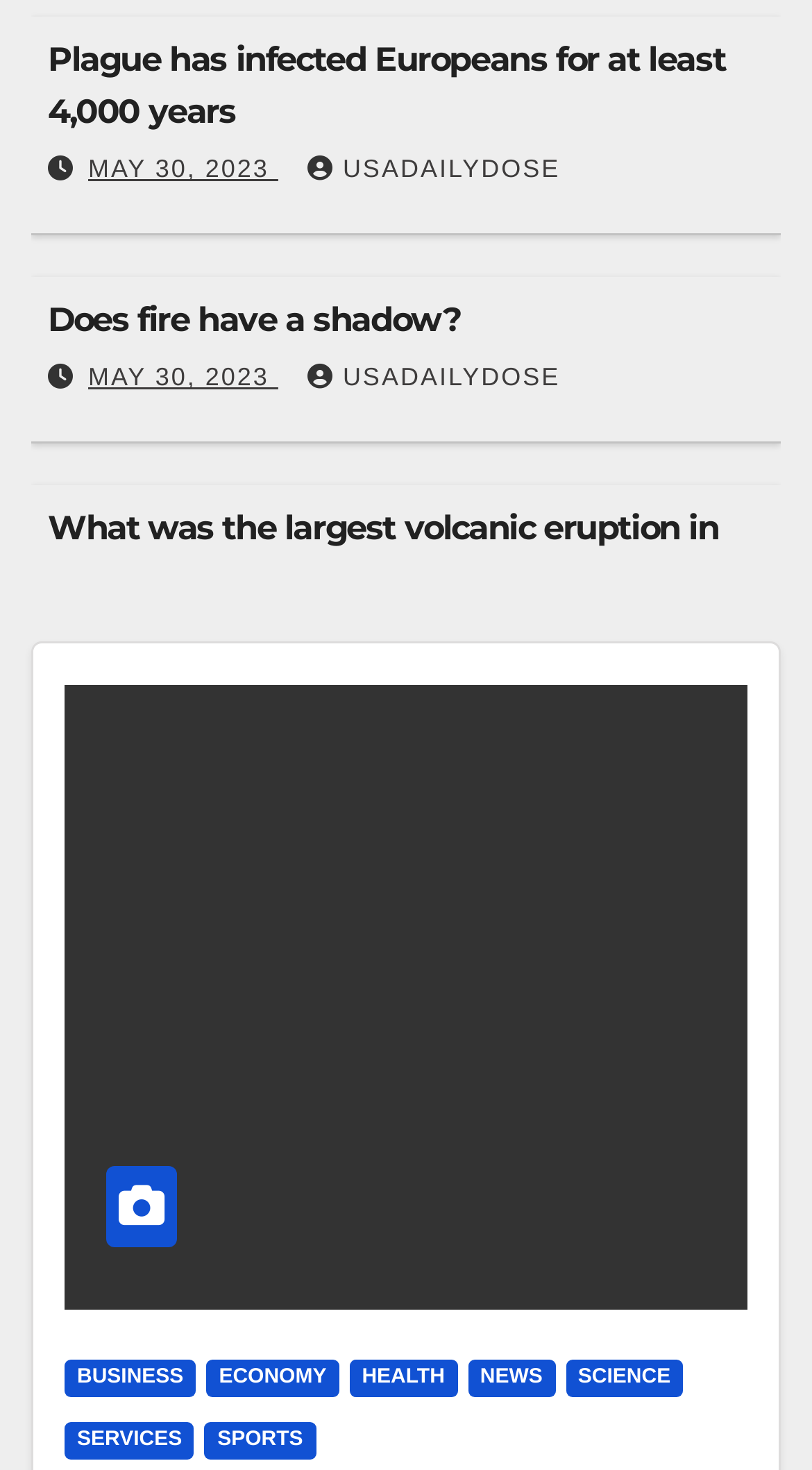Analyze the image and give a detailed response to the question:
What is the category of the link 'BUSINESS'?

The link 'BUSINESS' is one of the categories listed at the bottom of the webpage, along with 'ECONOMY', 'HEALTH', 'NEWS', 'SCIENCE', and 'SPORTS'.